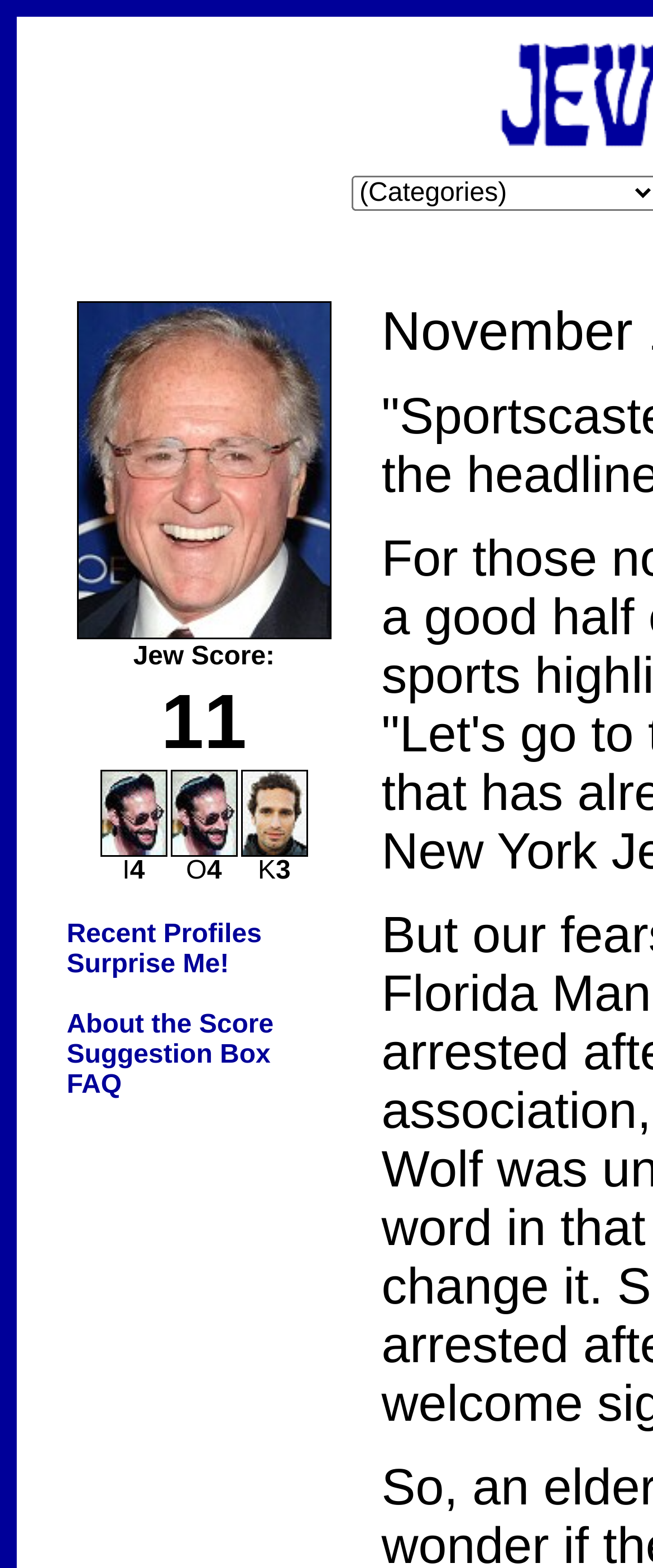What is the layout of the webpage?
Provide a comprehensive and detailed answer to the question.

The webpage has an image at the top, followed by a table that occupies most of the page. The table has multiple rows and columns, with various elements such as text, images, and links.